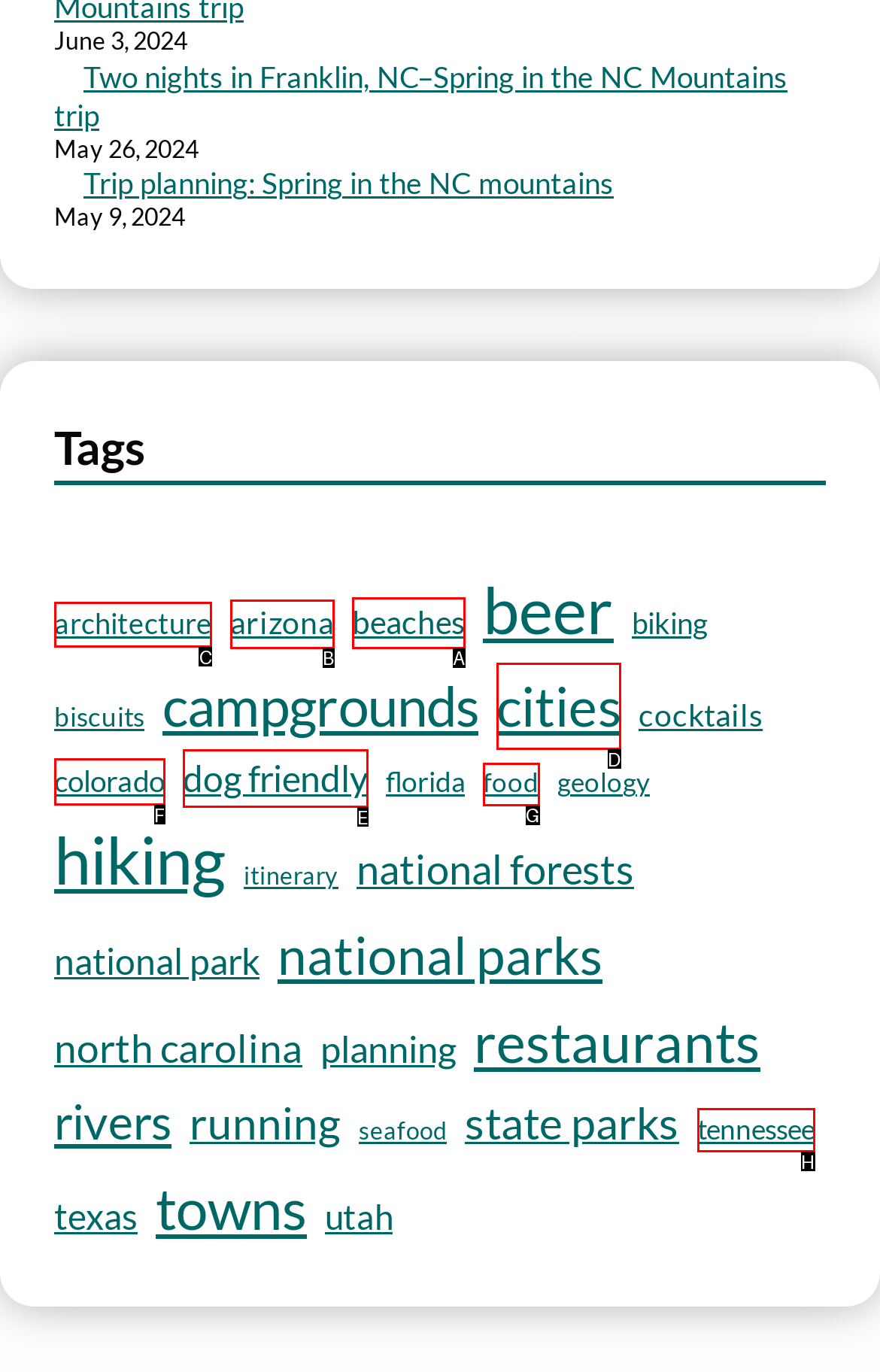Based on the task: Explore architecture related items, which UI element should be clicked? Answer with the letter that corresponds to the correct option from the choices given.

C